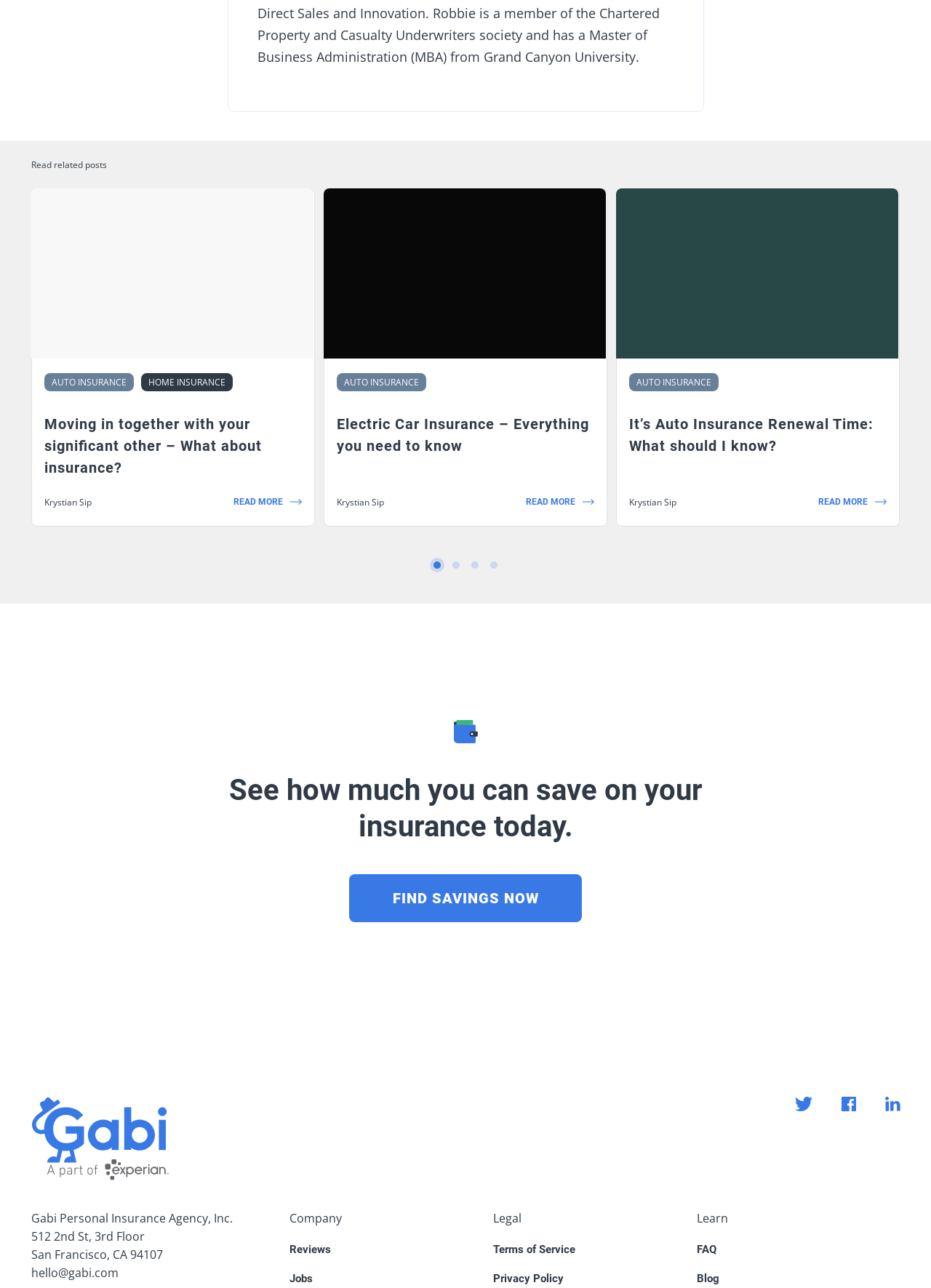Kindly determine the bounding box coordinates for the area that needs to be clicked to execute this instruction: "Click on the 'FIND SAVINGS NOW' button".

[0.375, 0.679, 0.625, 0.716]